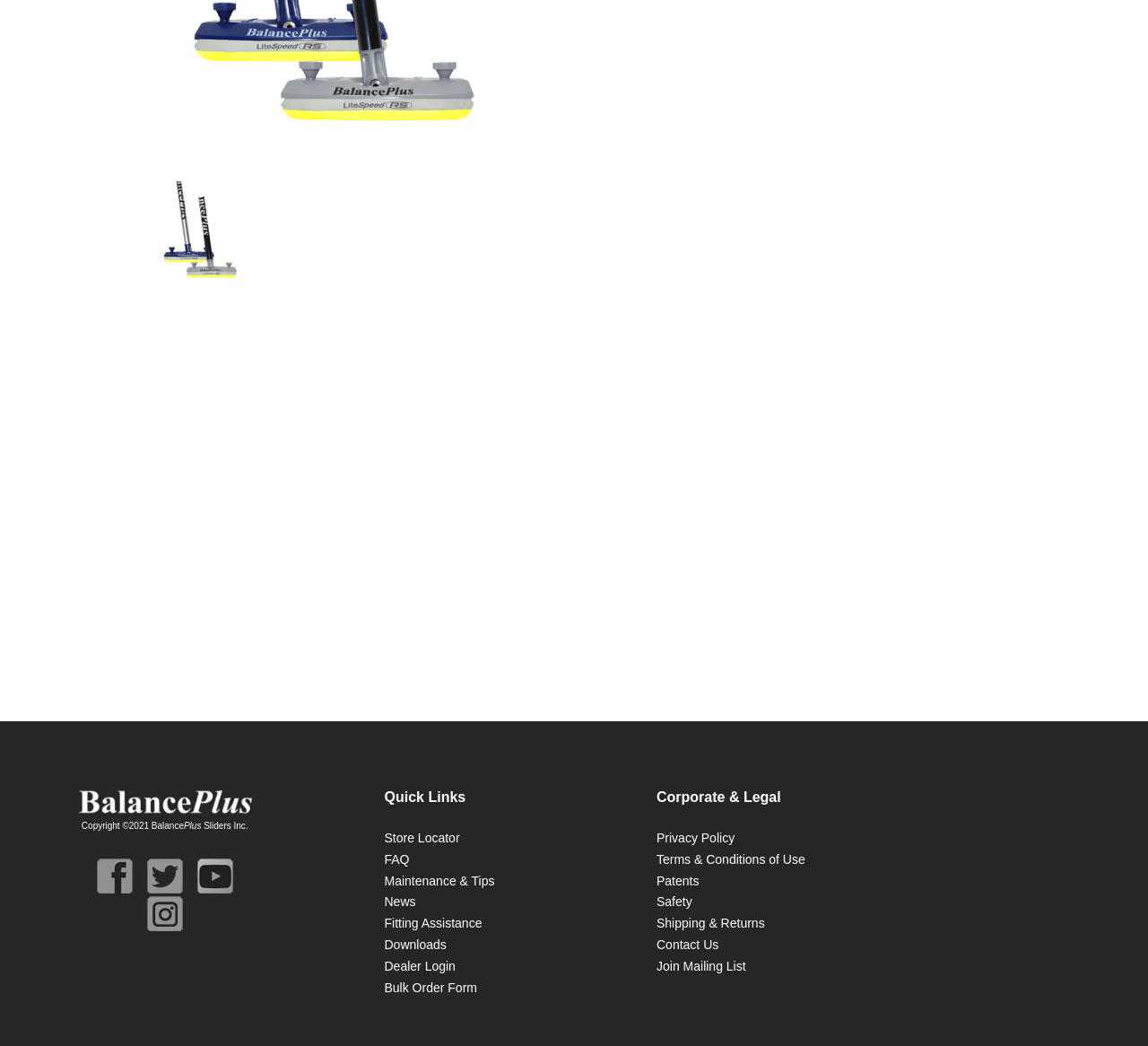Predict the bounding box coordinates for the UI element described as: "Patents". The coordinates should be four float numbers between 0 and 1, presented as [left, top, right, bottom].

[0.572, 0.835, 0.609, 0.849]